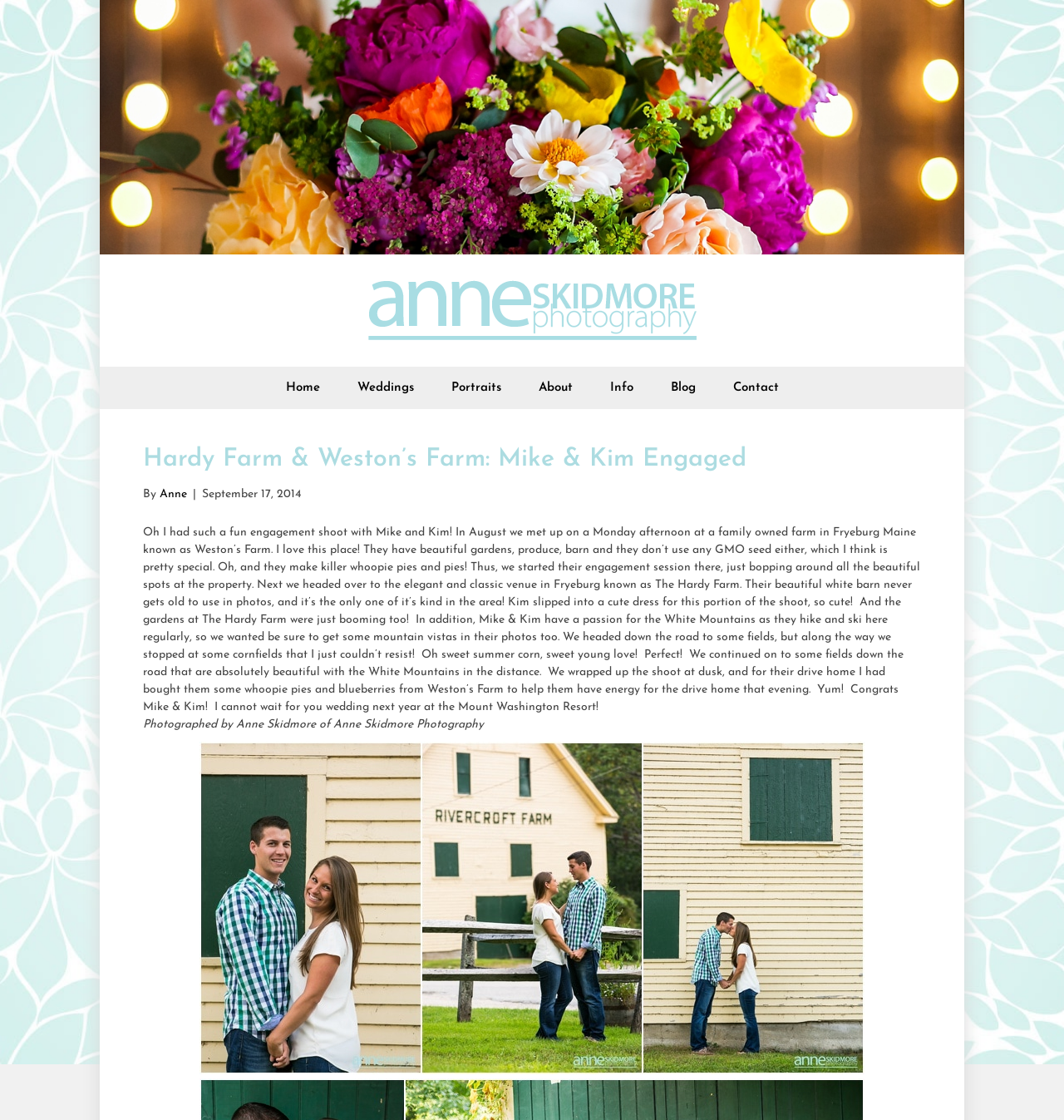Please identify the bounding box coordinates of the region to click in order to complete the task: "Read the blog post". The coordinates must be four float numbers between 0 and 1, specified as [left, top, right, bottom].

[0.614, 0.327, 0.669, 0.365]